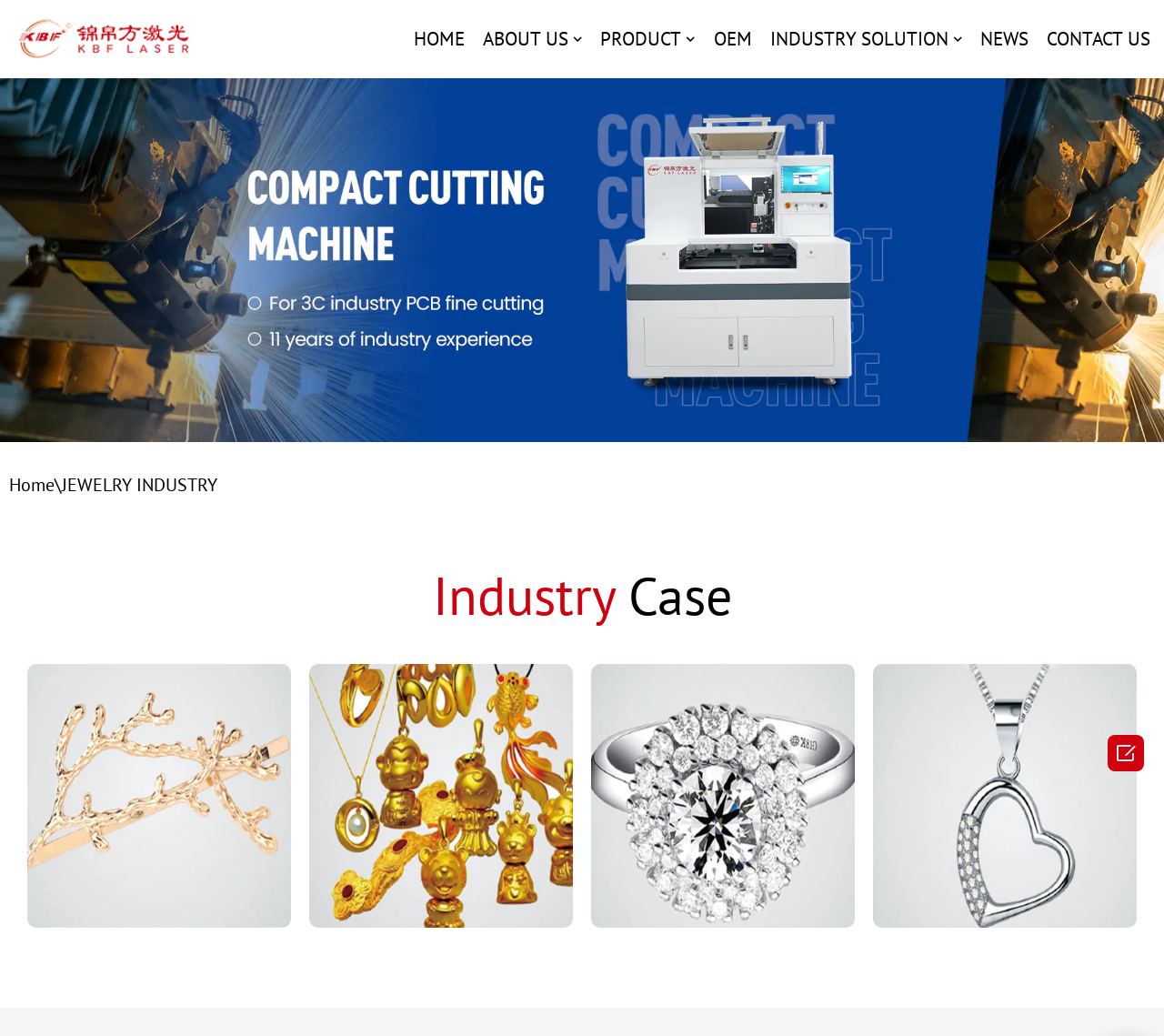Can you find the bounding box coordinates of the area I should click to execute the following instruction: "browse news"?

[0.842, 0.027, 0.884, 0.049]